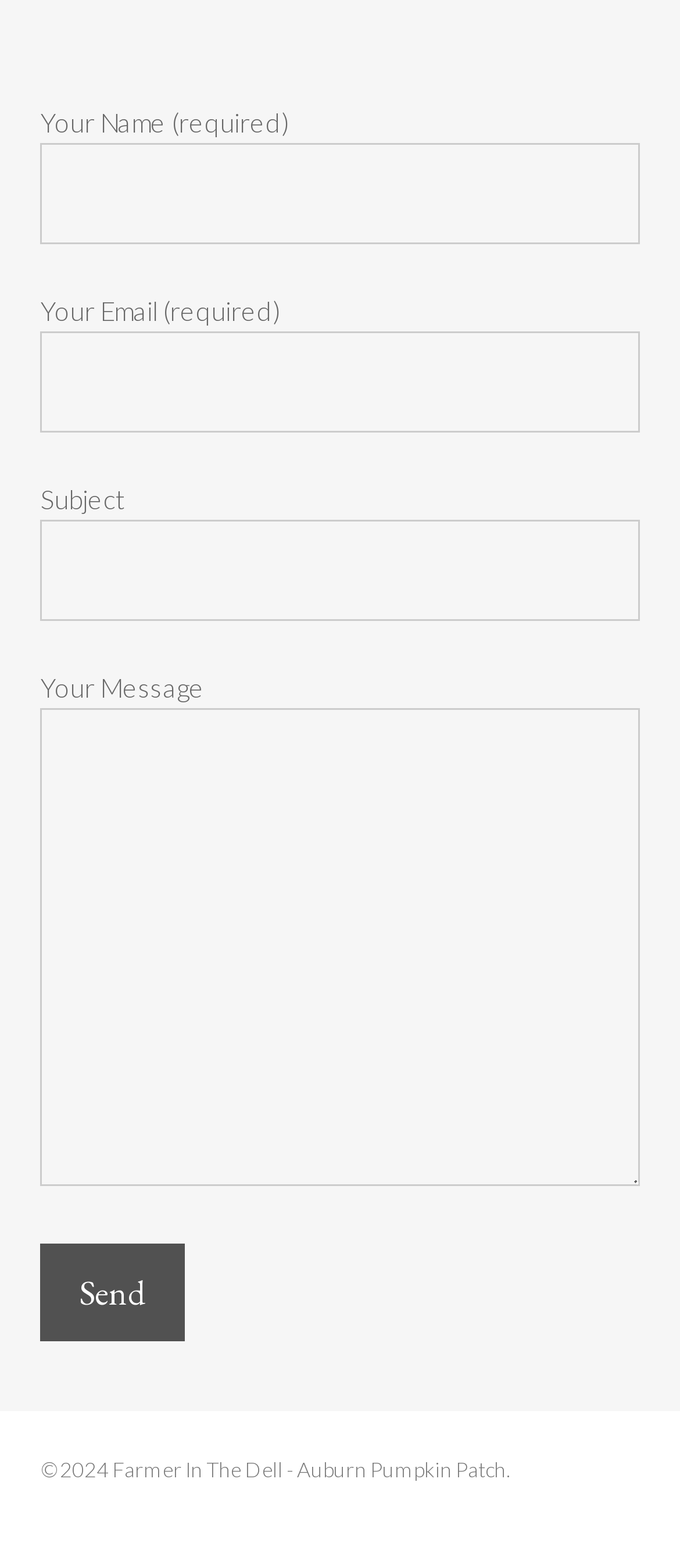Give a short answer using one word or phrase for the question:
How many text fields are there in the form?

4